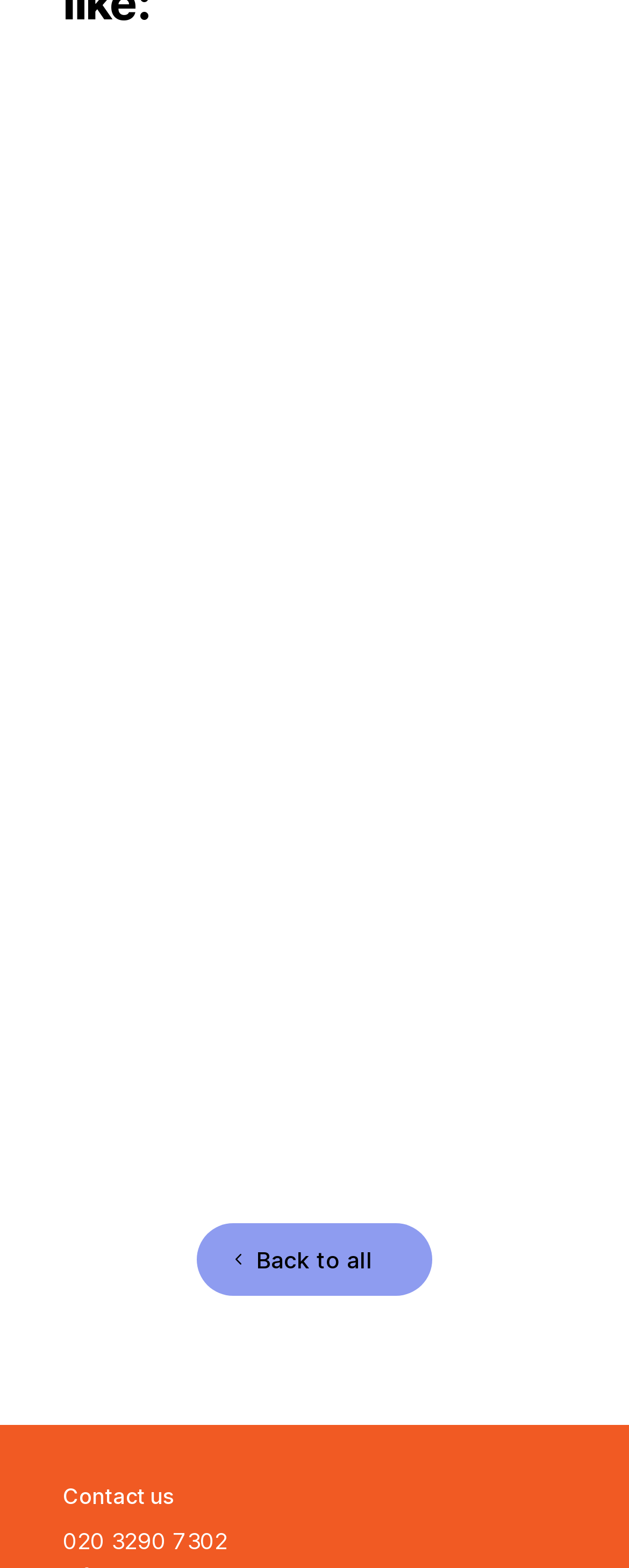Determine the bounding box coordinates of the element's region needed to click to follow the instruction: "explore managing cash flow". Provide these coordinates as four float numbers between 0 and 1, formatted as [left, top, right, bottom].

[0.149, 0.579, 0.718, 0.647]